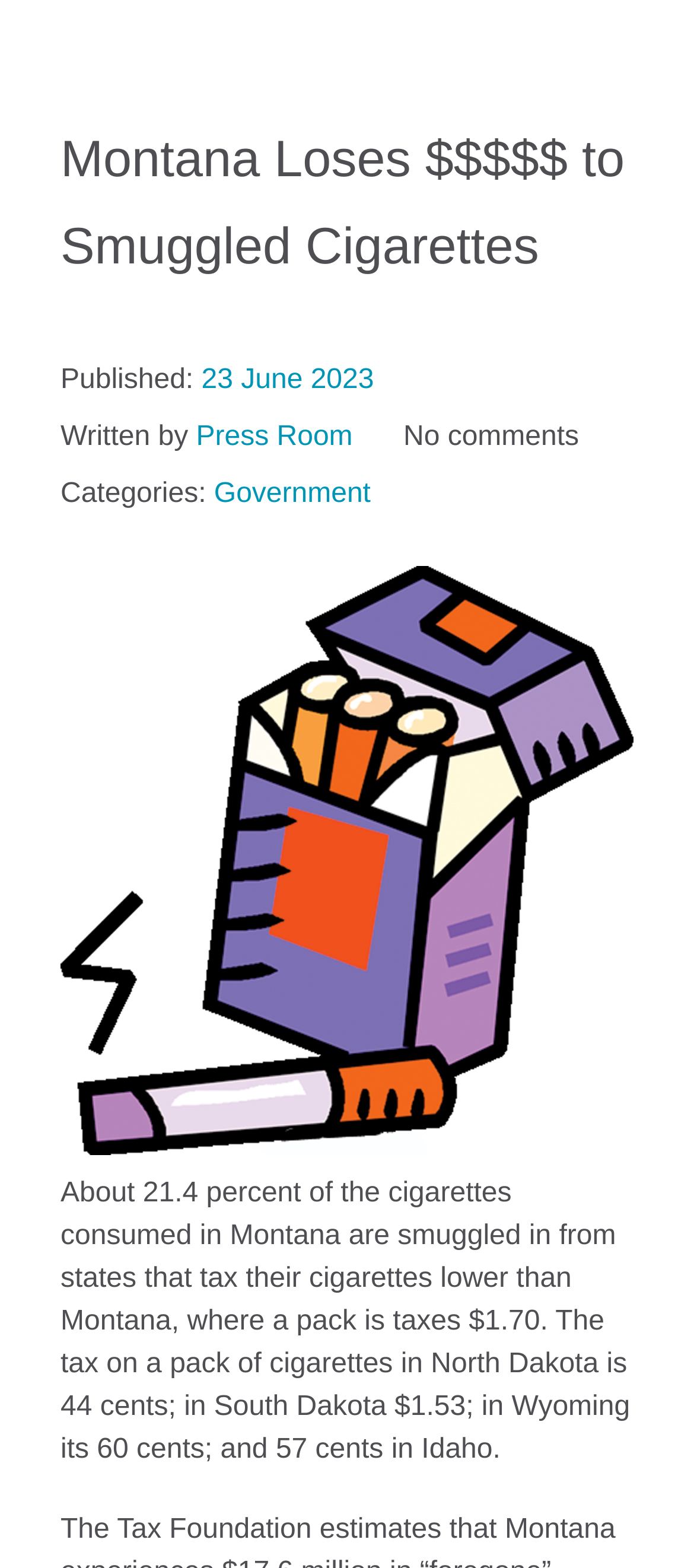Please answer the following question using a single word or phrase: How many comments are there on the article?

No comments